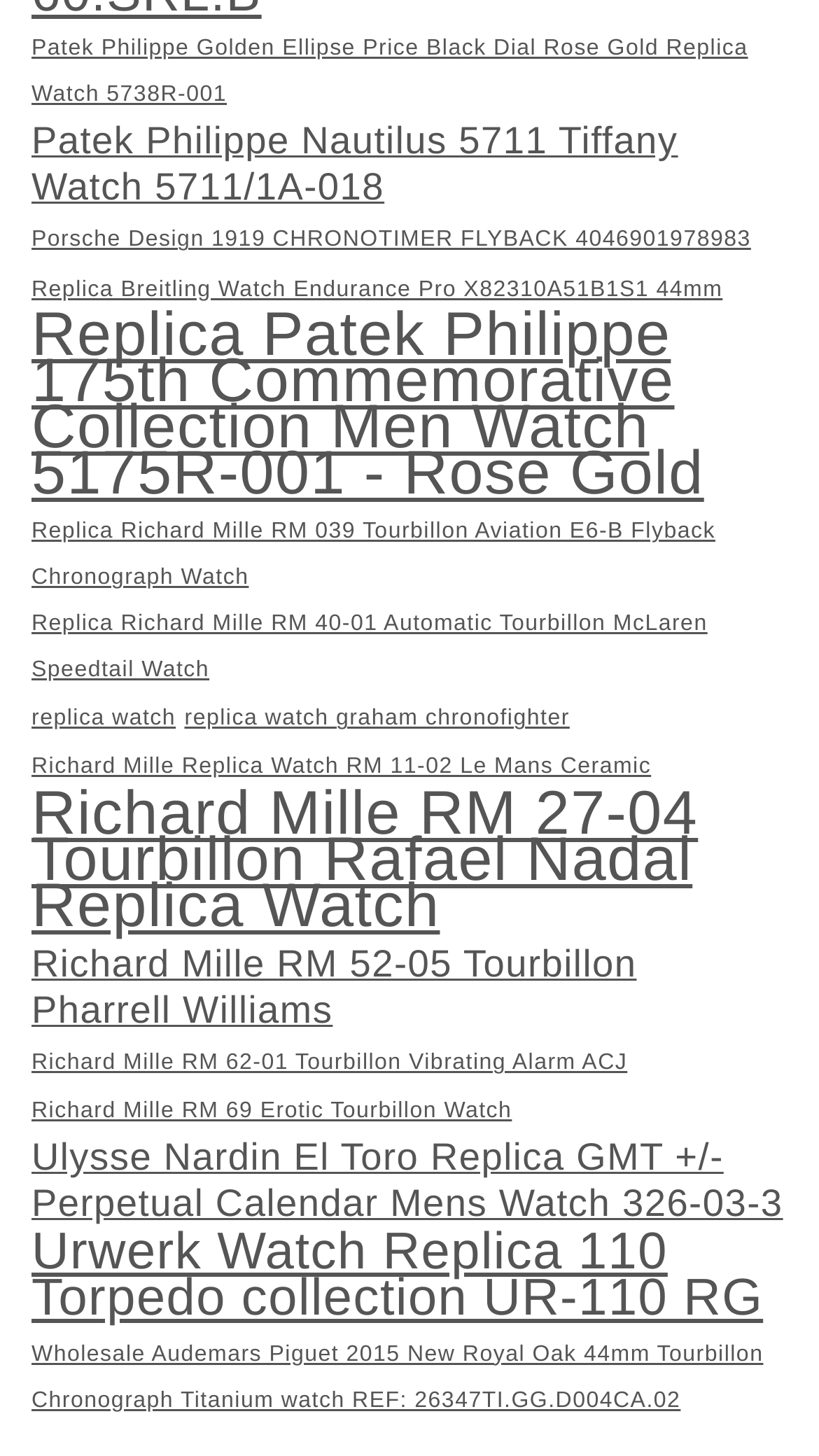Could you specify the bounding box coordinates for the clickable section to complete the following instruction: "Check out Ulysse Nardin El Toro Replica GMT +/- Perpetual Calendar Mens Watch"?

[0.038, 0.779, 0.962, 0.843]